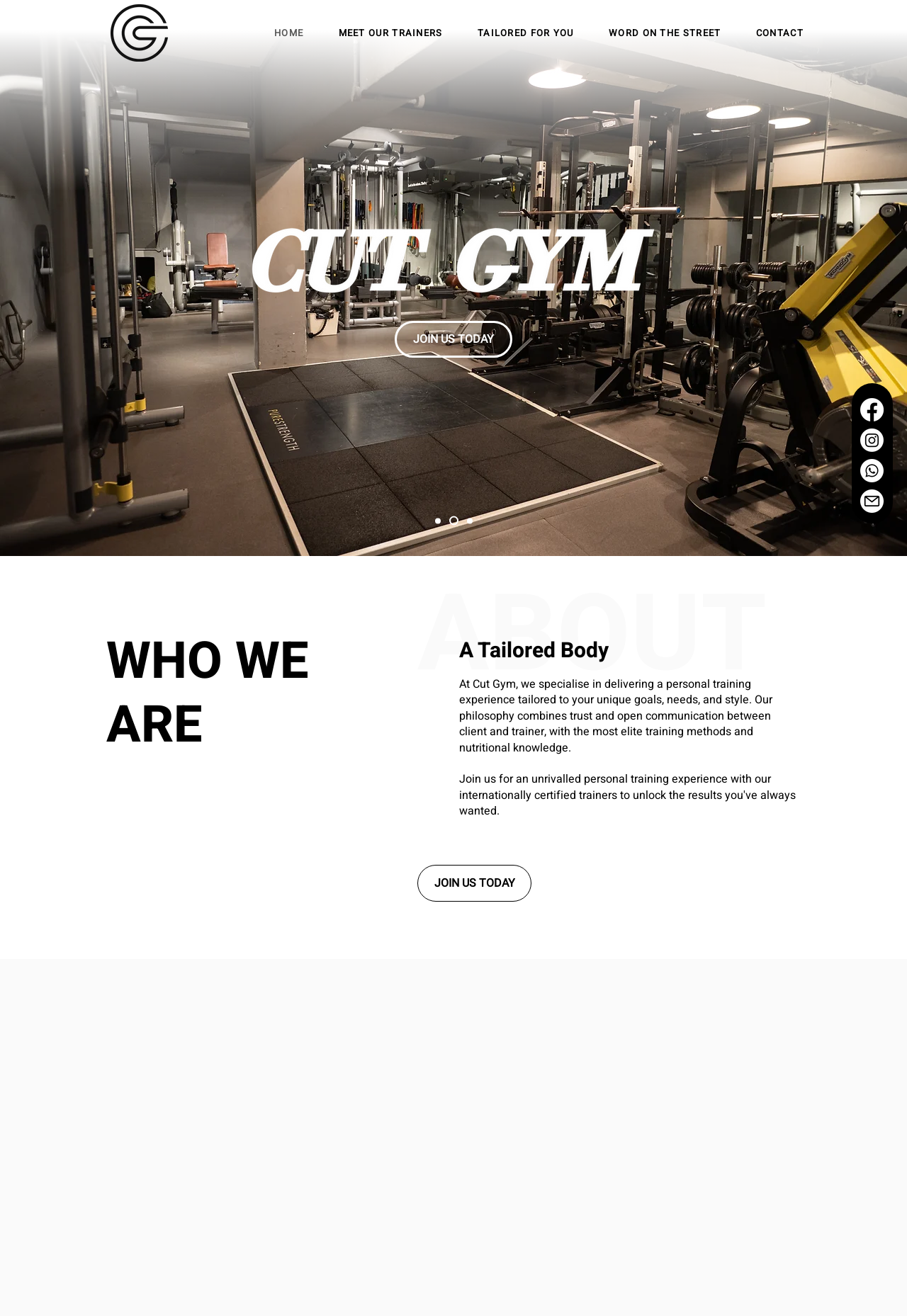Pinpoint the bounding box coordinates of the element that must be clicked to accomplish the following instruction: "Go to Home page". The coordinates should be in the format of four float numbers between 0 and 1, i.e., [left, top, right, bottom].

None